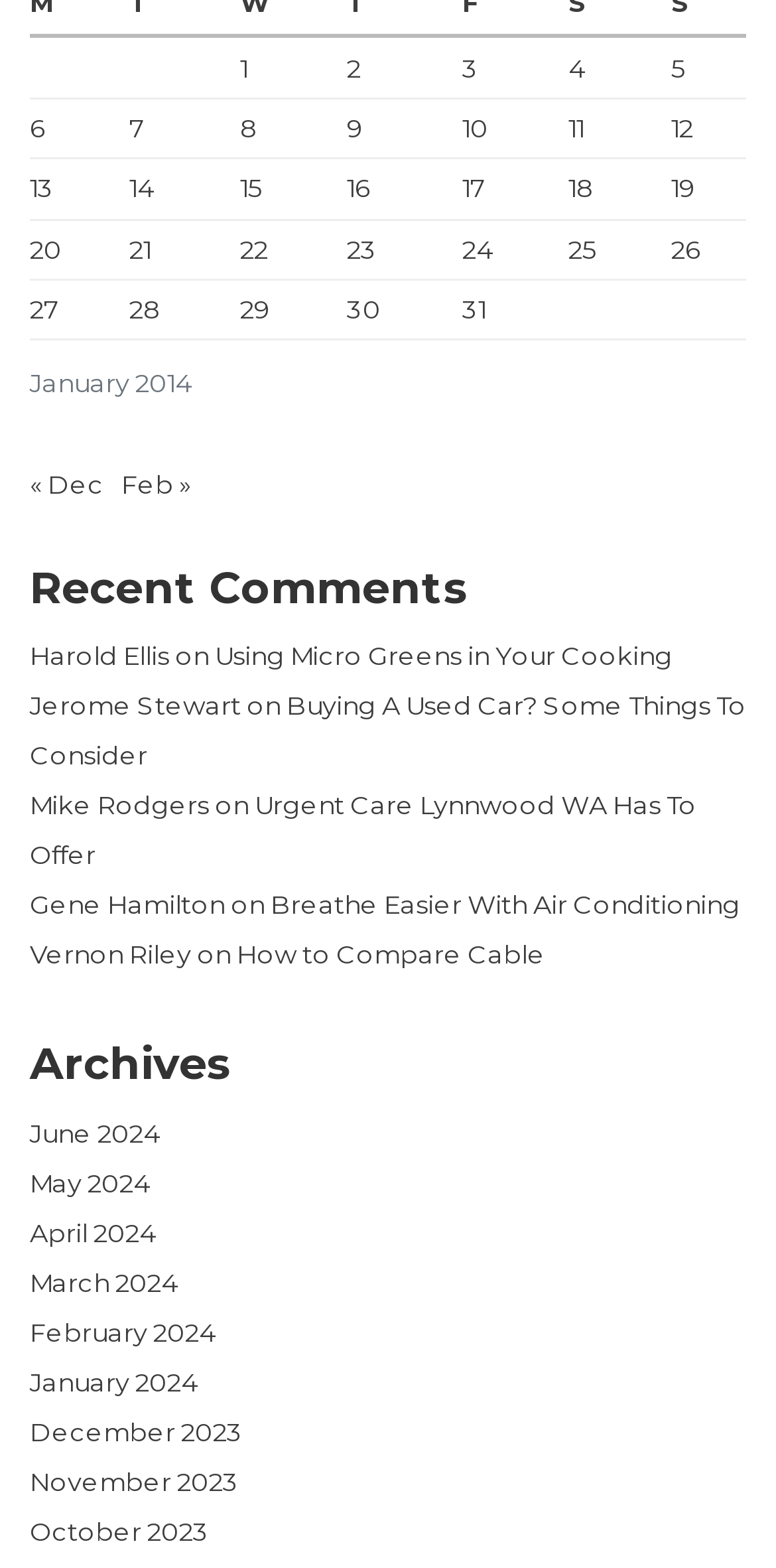Please find the bounding box coordinates for the clickable element needed to perform this instruction: "Click on 'Buying A Used Car? Some Things To Consider'".

[0.038, 0.441, 0.962, 0.492]